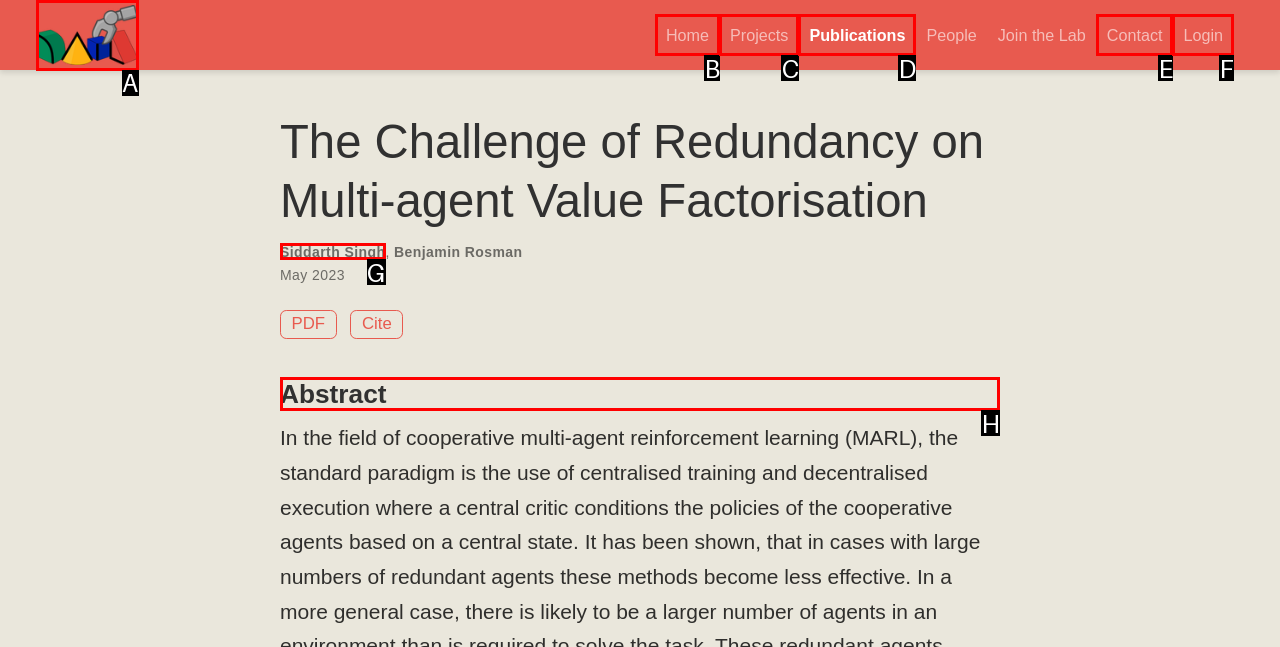Tell me which one HTML element you should click to complete the following task: read the abstract
Answer with the option's letter from the given choices directly.

H